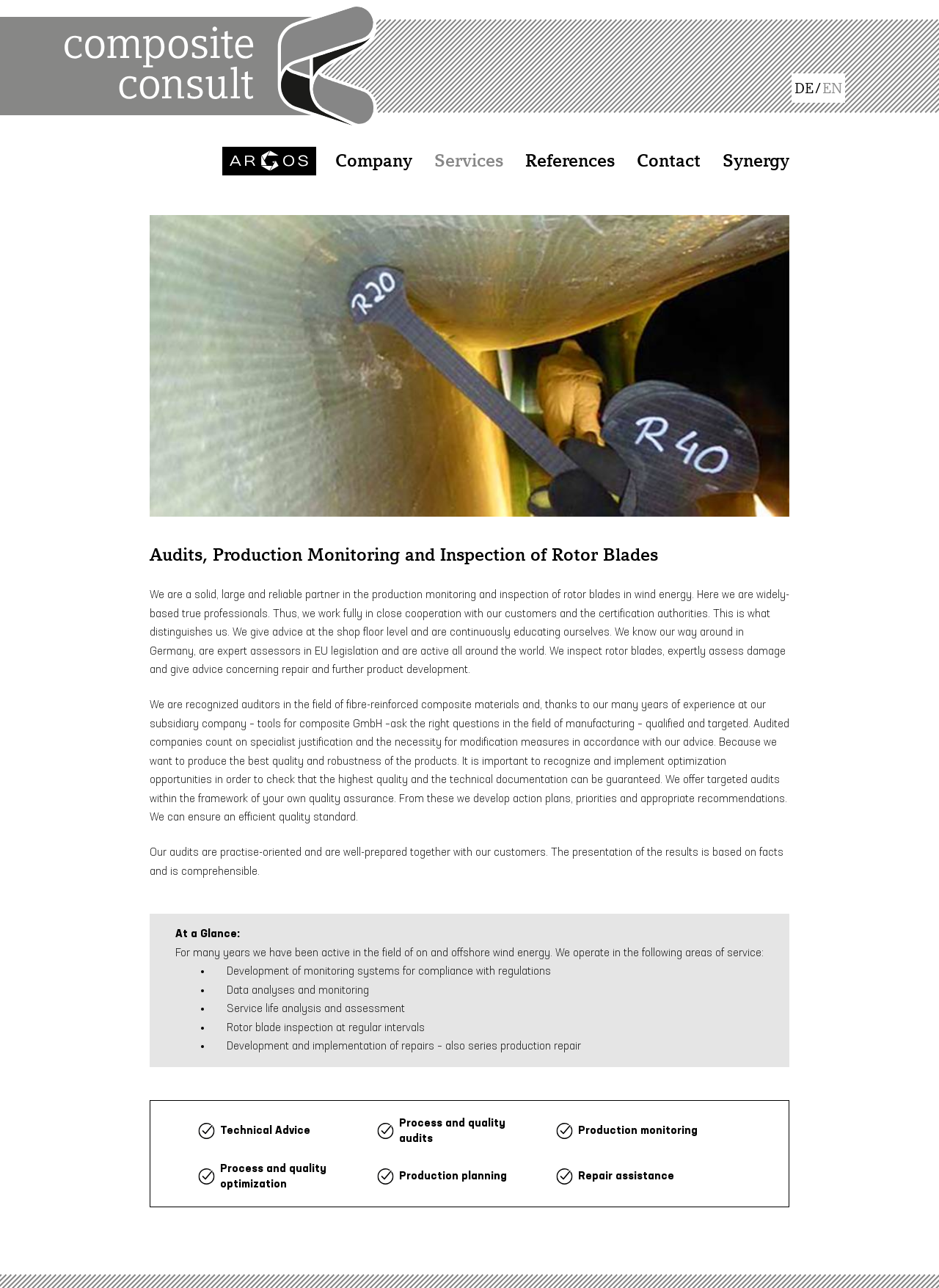Extract the bounding box coordinates of the UI element described by: "DE". The coordinates should include four float numbers ranging from 0 to 1, e.g., [left, top, right, bottom].

[0.846, 0.062, 0.866, 0.075]